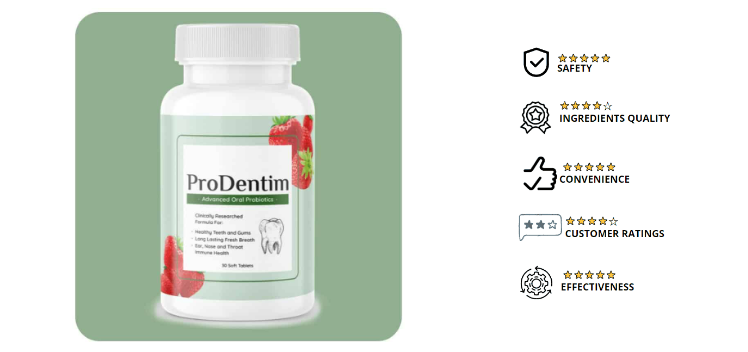Provide an in-depth description of the image you see.

The image features a bottle of ProDentim, a health supplement designed for oral care. The bottle is prominently displayed against a soft green background, showcasing its modern and appealing design. The label indicates that ProDentim is an "Advanced Oral Probiotic," specifically formulated to promote healthy teeth and gums while providing fresh breath.

Accompanying the bottle are star ratings for various aspects of the product, highlighting user feedback on safety, ingredients quality, convenience, customer ratings, and effectiveness. This detailed feedback includes ratings that suggest a generally positive reception, particularly emphasizing its safety and convenience for daily use. The product appears to be presented as a chewable supplement, making it accessible for those seeking to enhance their dental hygiene.